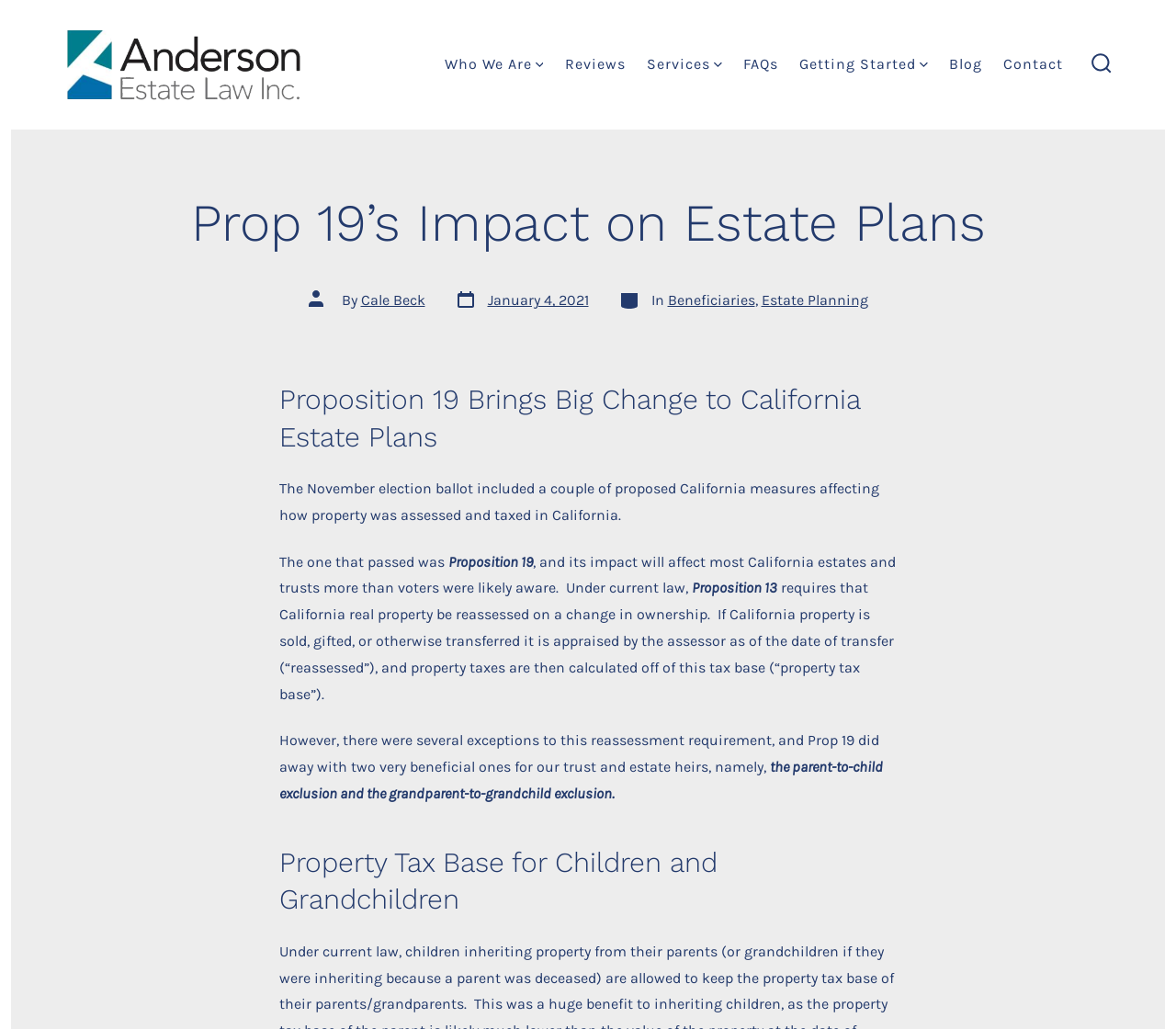Determine the bounding box for the described UI element: "Share this specific contribution".

None